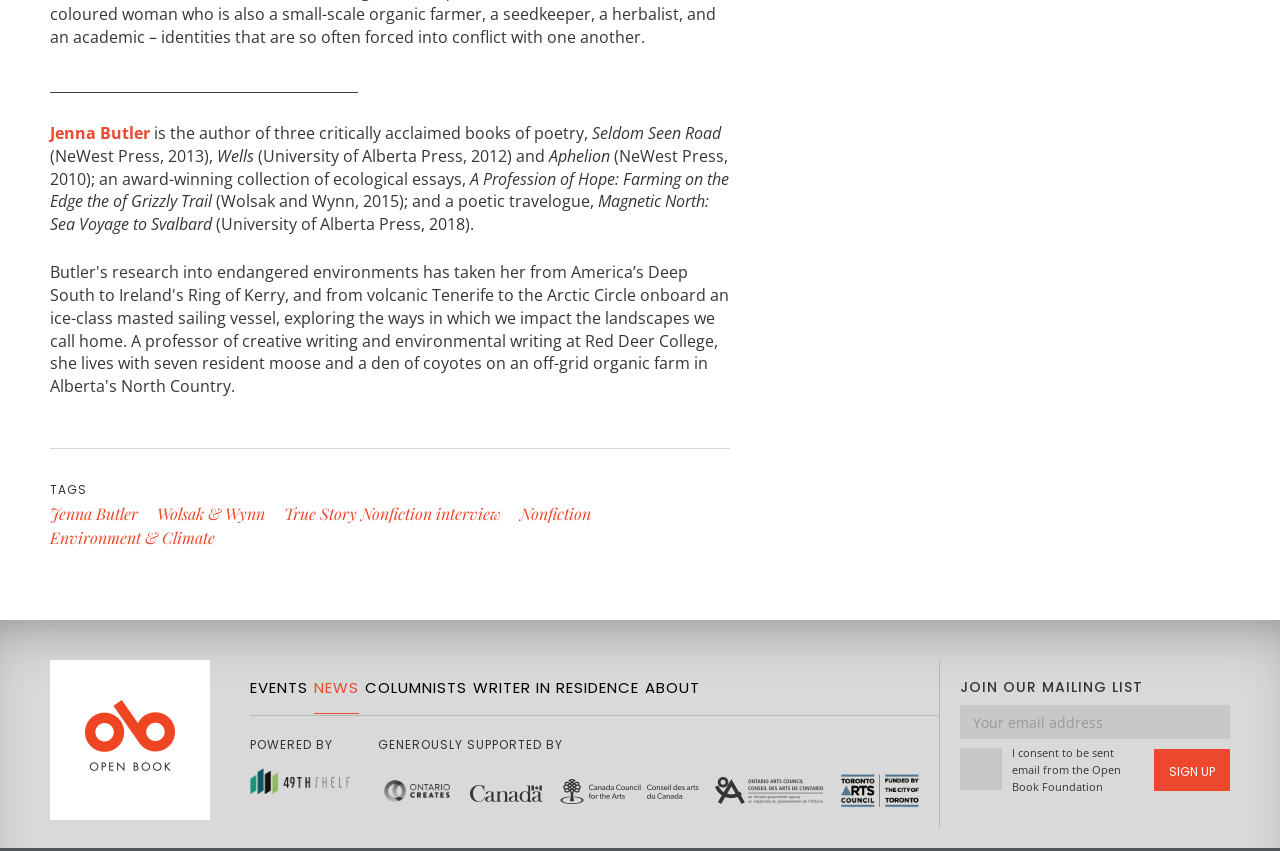Using the description: "News", determine the UI element's bounding box coordinates. Ensure the coordinates are in the format of four float numbers between 0 and 1, i.e., [left, top, right, bottom].

[0.245, 0.796, 0.28, 0.839]